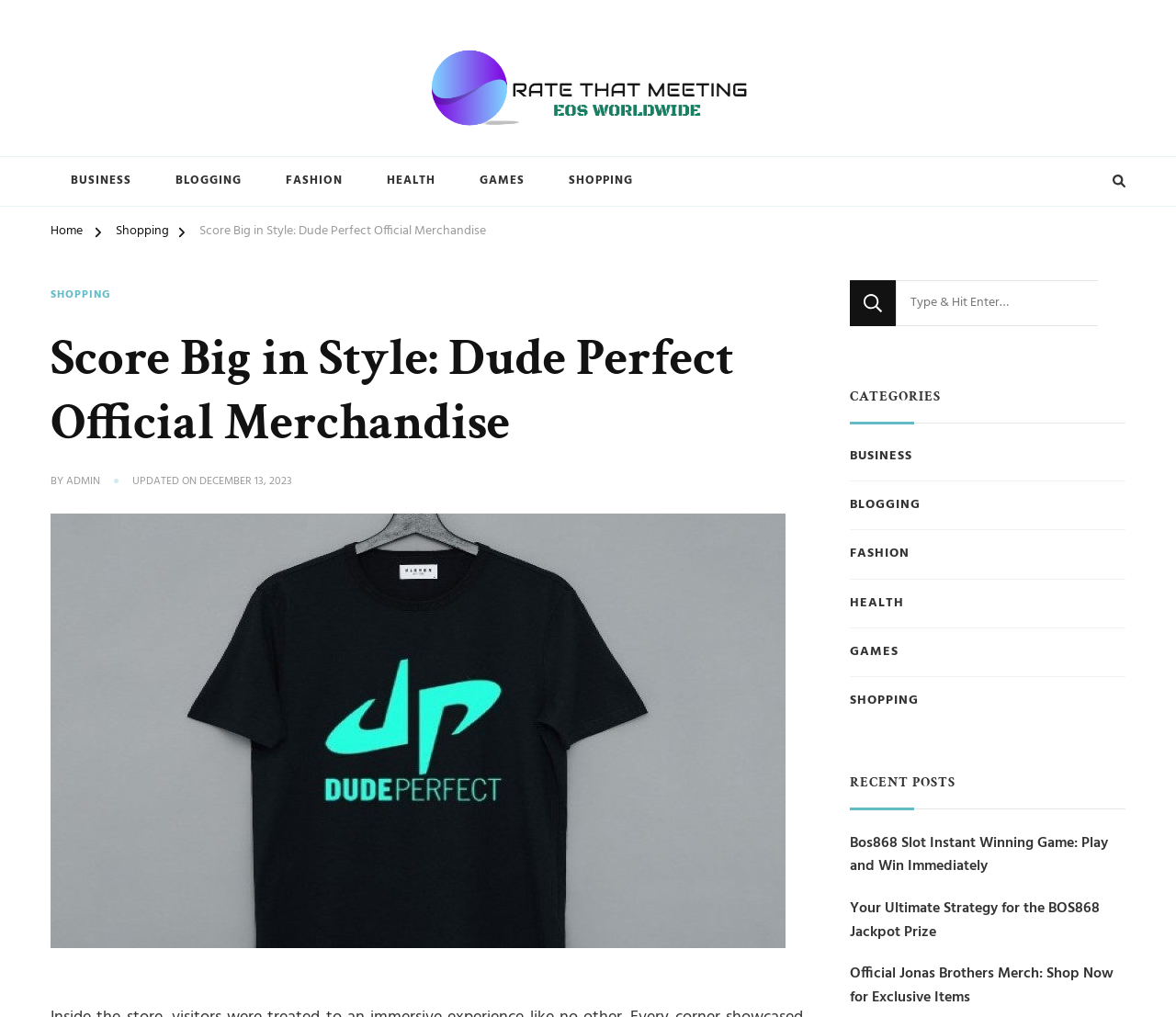Bounding box coordinates are to be given in the format (top-left x, top-left y, bottom-right x, bottom-right y). All values must be floating point numbers between 0 and 1. Provide the bounding box coordinate for the UI element described as: Shopping

[0.466, 0.155, 0.555, 0.202]